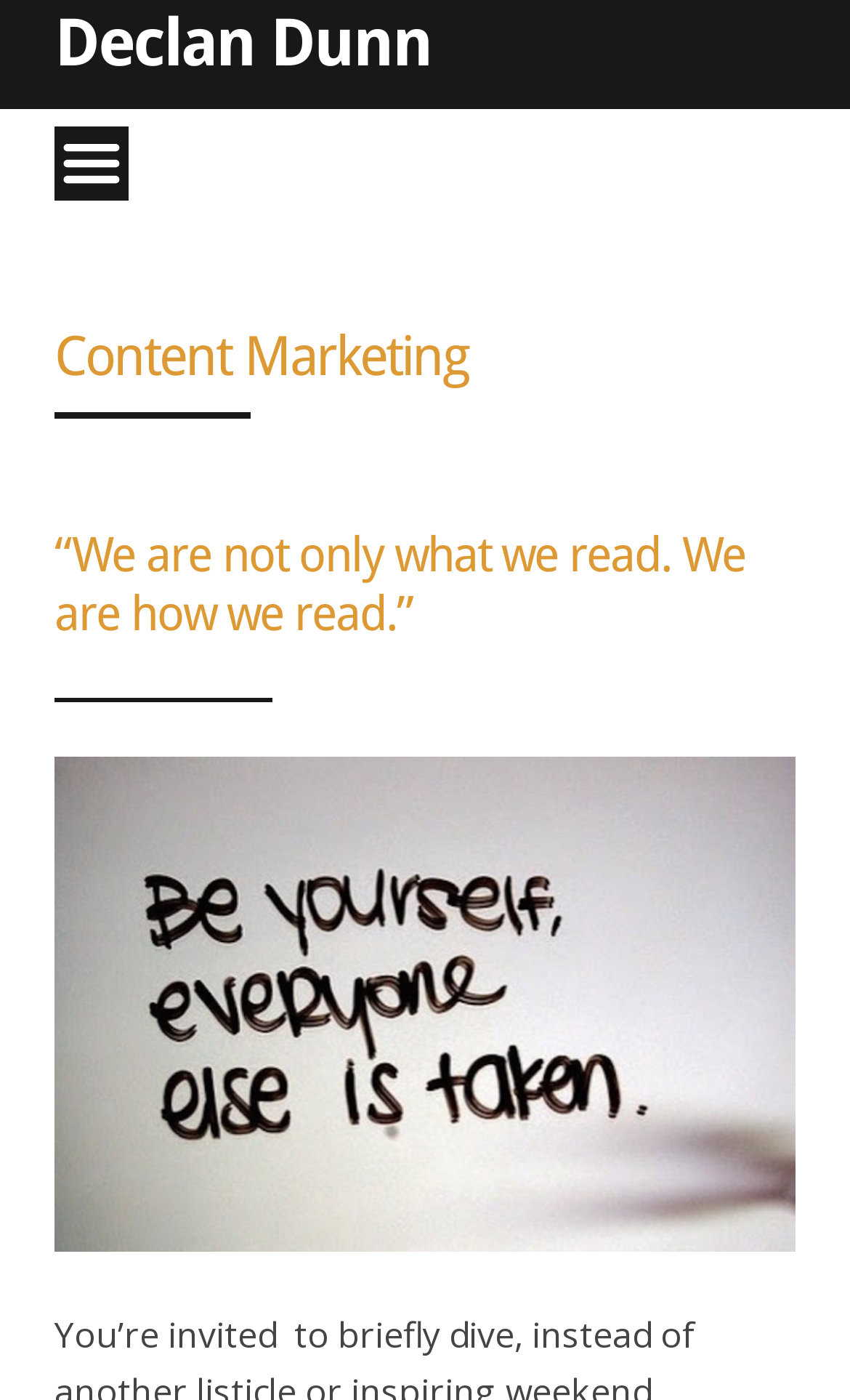Provide an in-depth caption for the contents of the webpage.

The webpage is an archive page for content marketing, with a focus on Declan Dunn. At the top left, there is a link to Declan Dunn's profile, accompanied by a small image. Below this, a prominent heading reads "Content Marketing". 

Further down, a quote is displayed, "“We are not only what we read. We are how we read.”", which is also a clickable link. Below the quote, there is a heading "bself-700x467", which is also a link. This link contains a large image, taking up most of the width of the page, with a height that spans almost half of the page.